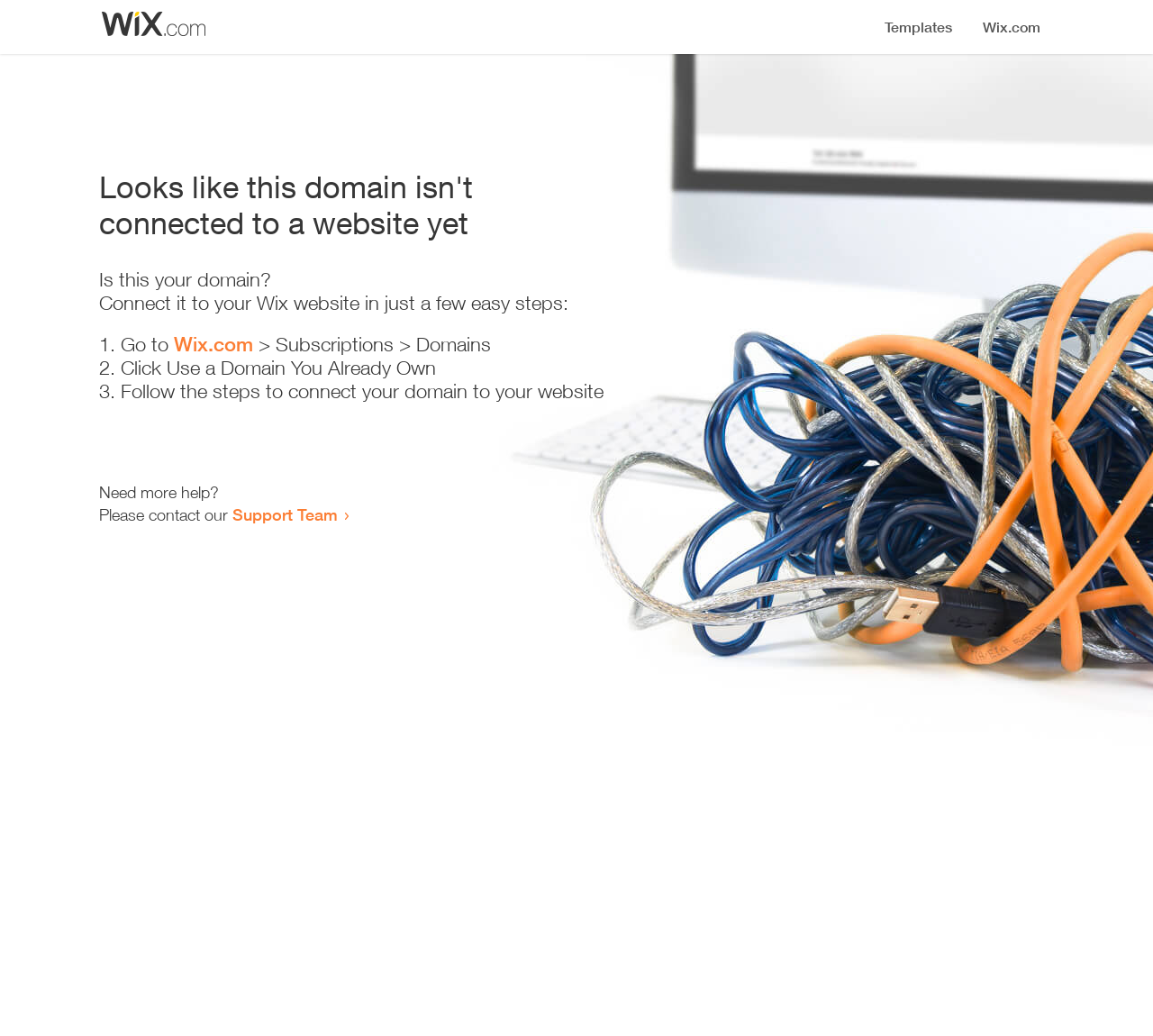What is the title or heading displayed on the webpage?

Looks like this domain isn't
connected to a website yet